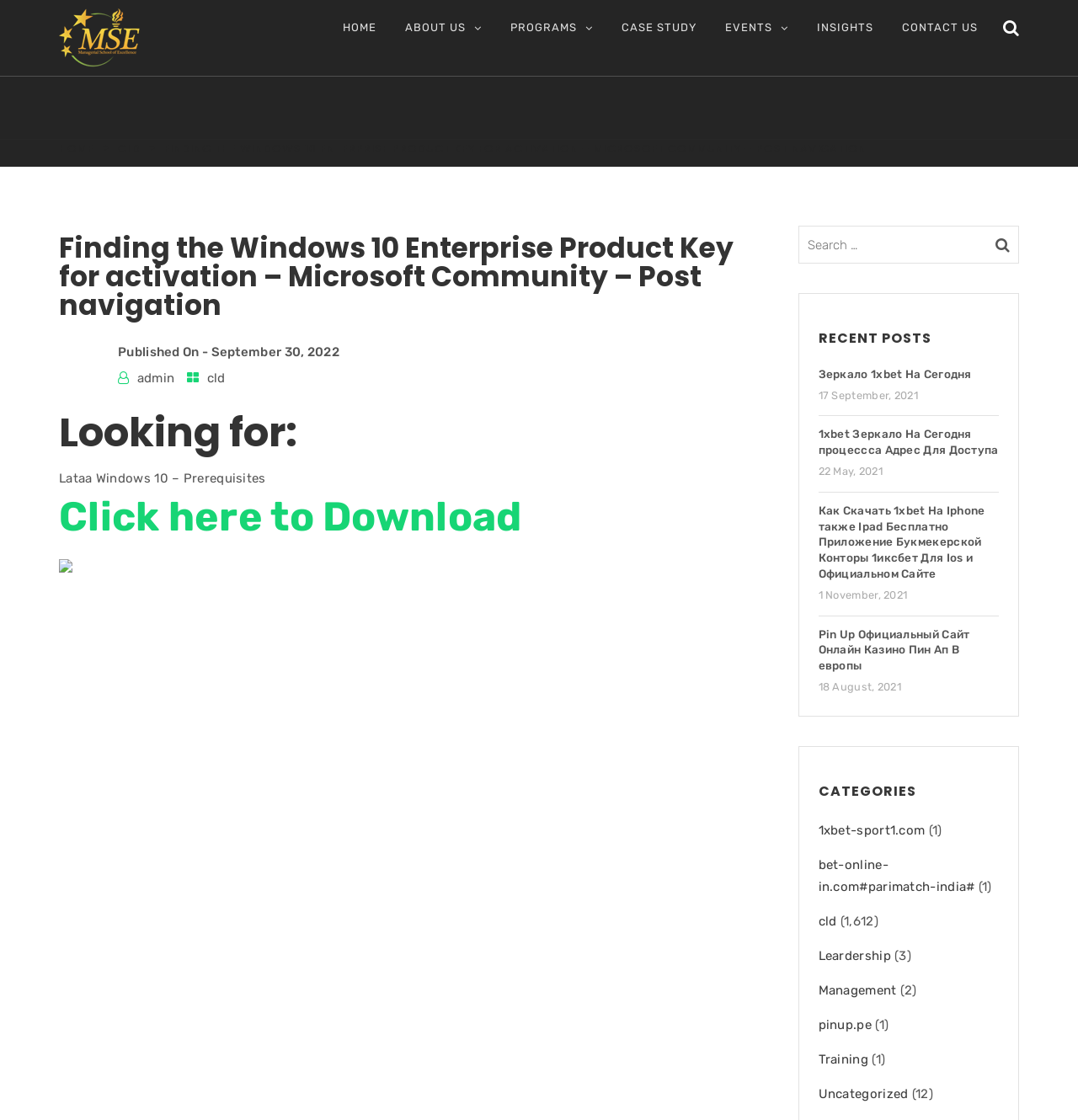Given the description Leardership, predict the bounding box coordinates of the UI element. Ensure the coordinates are in the format (top-left x, top-left y, bottom-right x, bottom-right y) and all values are between 0 and 1.

[0.759, 0.846, 0.826, 0.86]